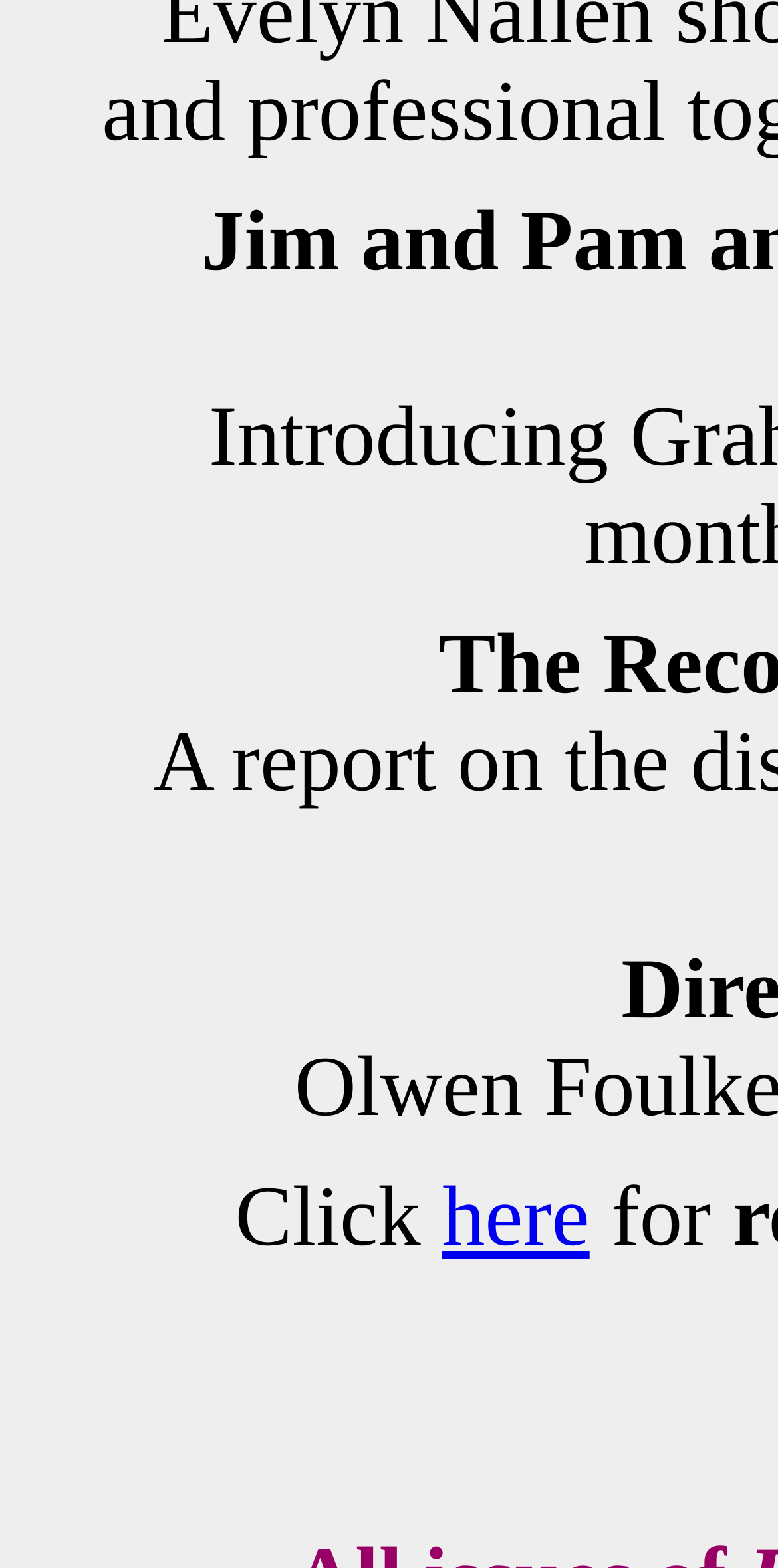Identify the bounding box for the described UI element. Provide the coordinates in (top-left x, top-left y, bottom-right x, bottom-right y) format with values ranging from 0 to 1: here

[0.568, 0.747, 0.758, 0.807]